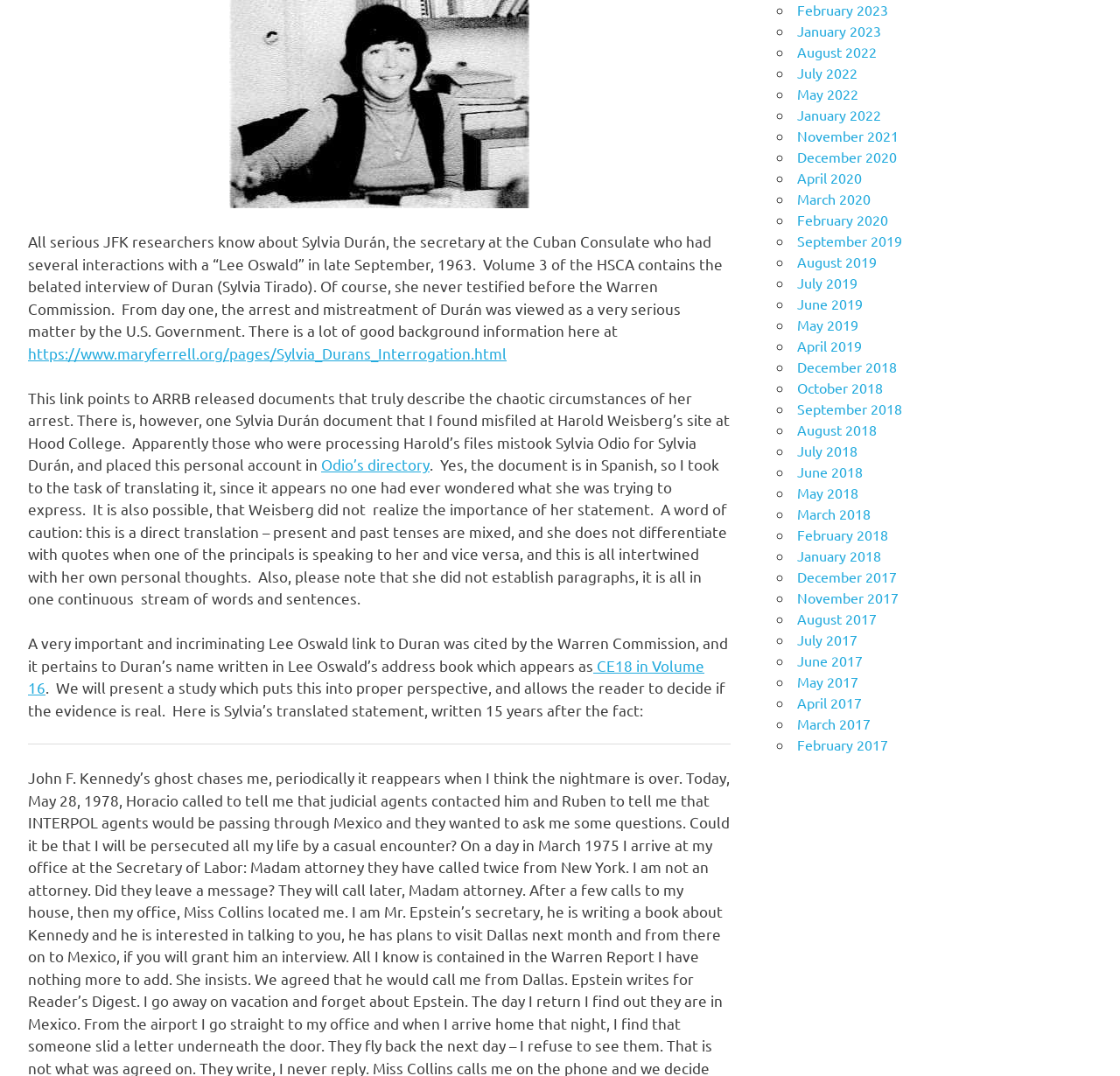Based on the element description: "CE18 in Volume 16", identify the bounding box coordinates for this UI element. The coordinates must be four float numbers between 0 and 1, listed as [left, top, right, bottom].

[0.025, 0.609, 0.629, 0.647]